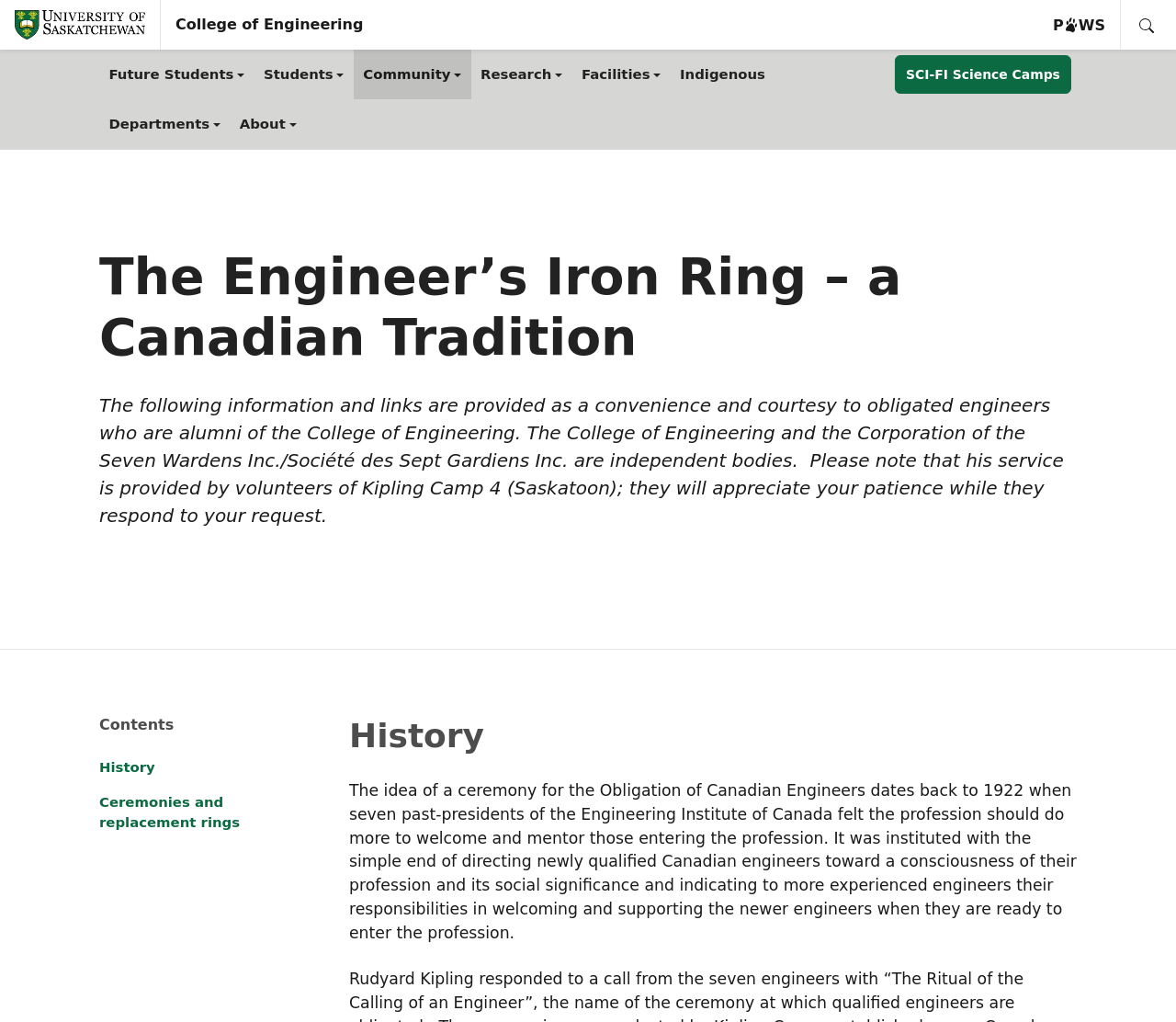Please find the bounding box for the UI component described as follows: "Students".

[0.216, 0.049, 0.301, 0.097]